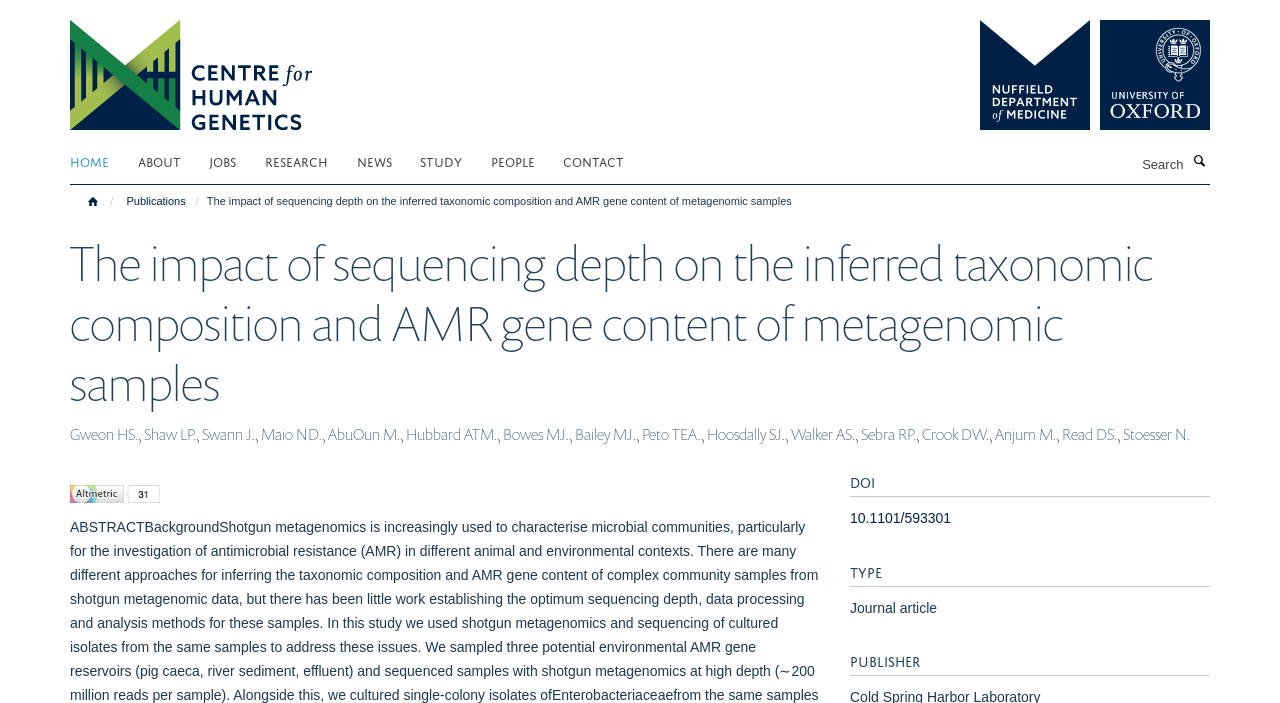Could you highlight the region that needs to be clicked to execute the instruction: "Read related article about how to return or exchange an order"?

None